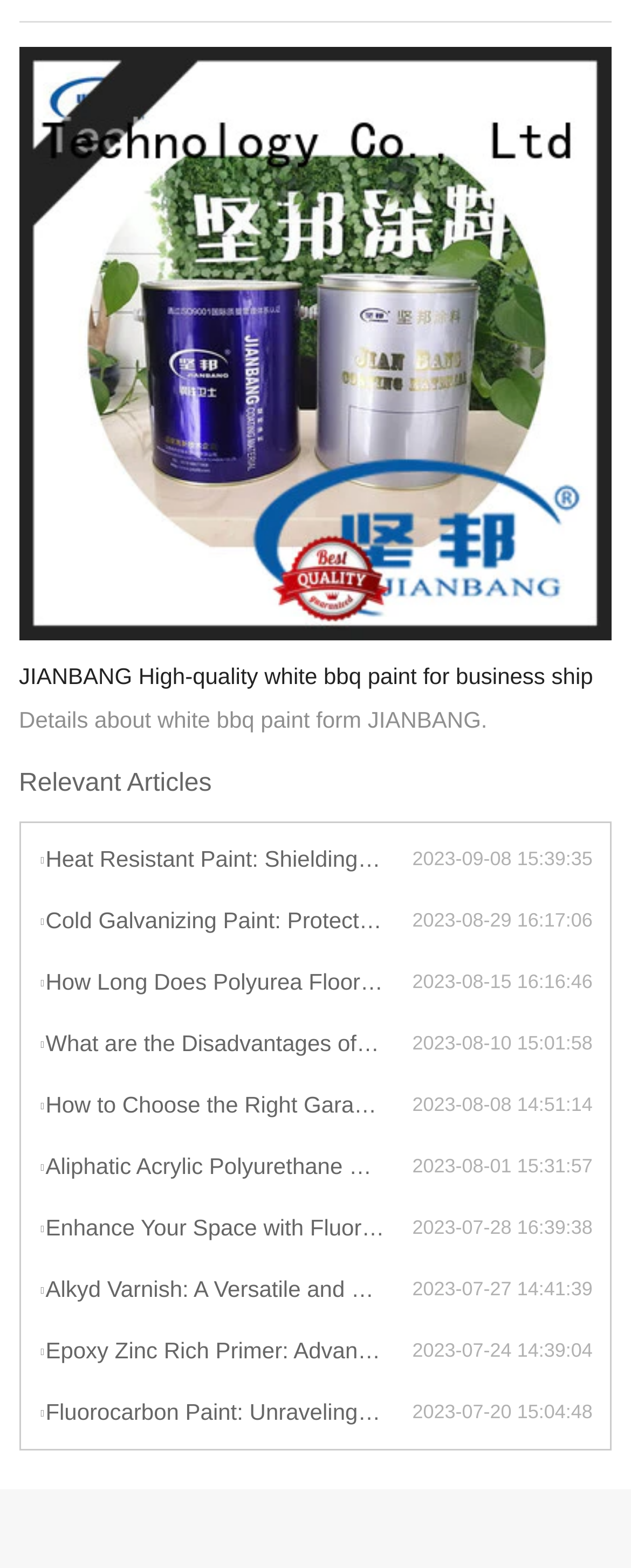What is the date of the last article?
Based on the image, answer the question with a single word or brief phrase.

2023-07-20 15:04:48